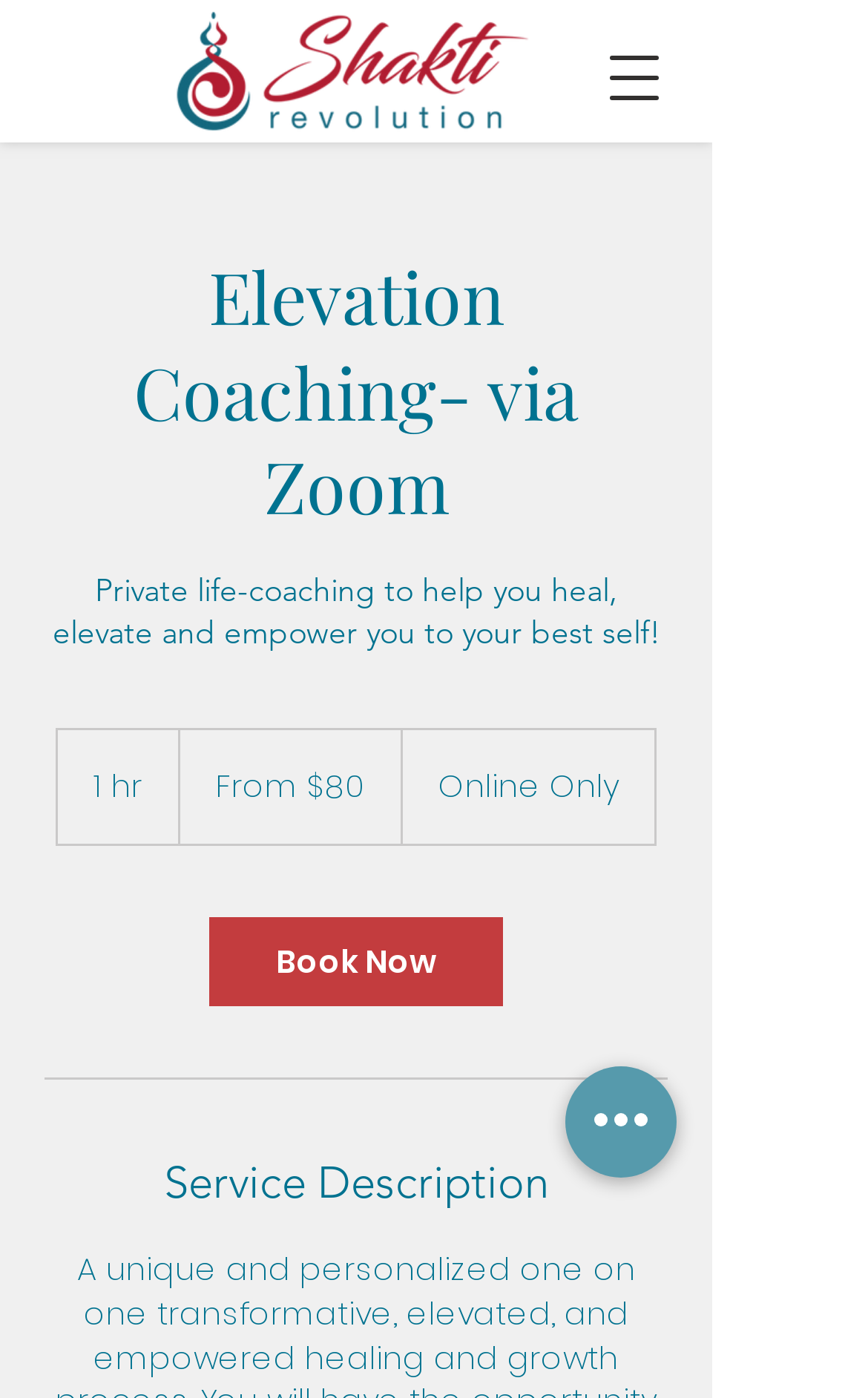Given the element description, predict the bounding box coordinates in the format (top-left x, top-left y, bottom-right x, bottom-right y), using floating point numbers between 0 and 1: aria-label="Open navigation menu"

[0.667, 0.016, 0.795, 0.096]